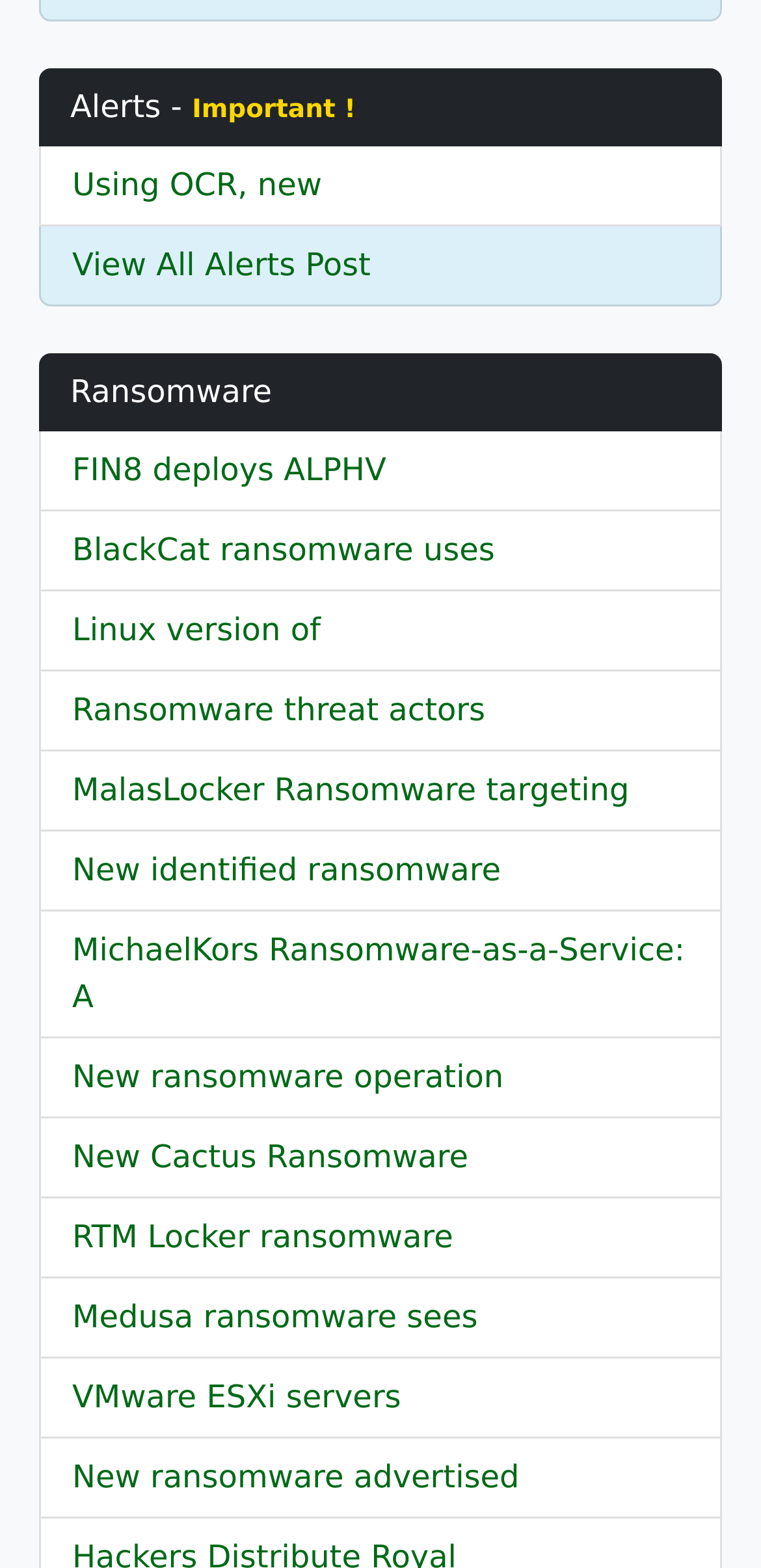Locate the bounding box of the UI element based on this description: "MalasLocker Ransomware targeting". Provide four float numbers between 0 and 1 as [left, top, right, bottom].

[0.095, 0.492, 0.827, 0.515]